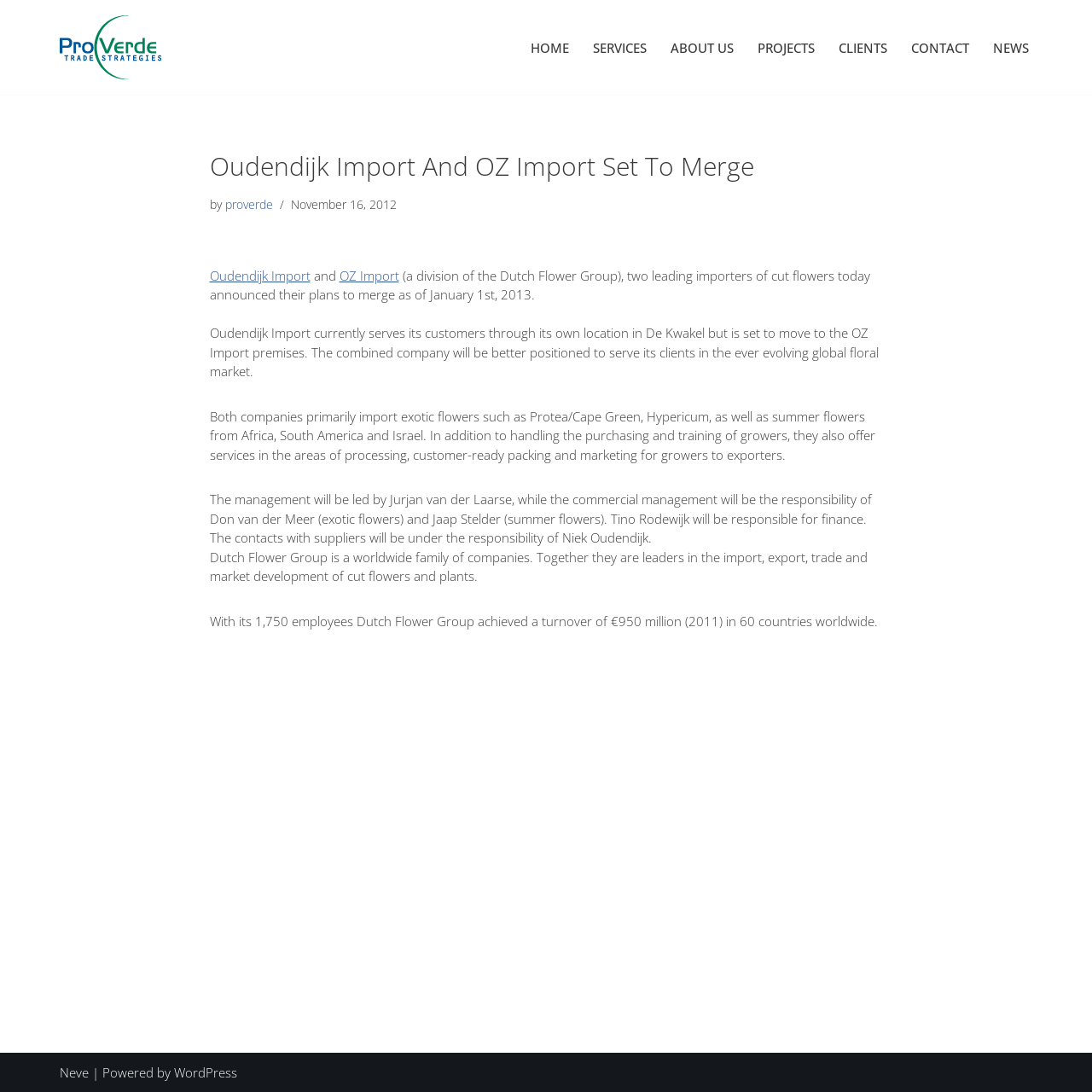Indicate the bounding box coordinates of the element that needs to be clicked to satisfy the following instruction: "Click on the 'ProVerde Market Research and Trade Development' link". The coordinates should be four float numbers between 0 and 1, i.e., [left, top, right, bottom].

[0.055, 0.014, 0.148, 0.073]